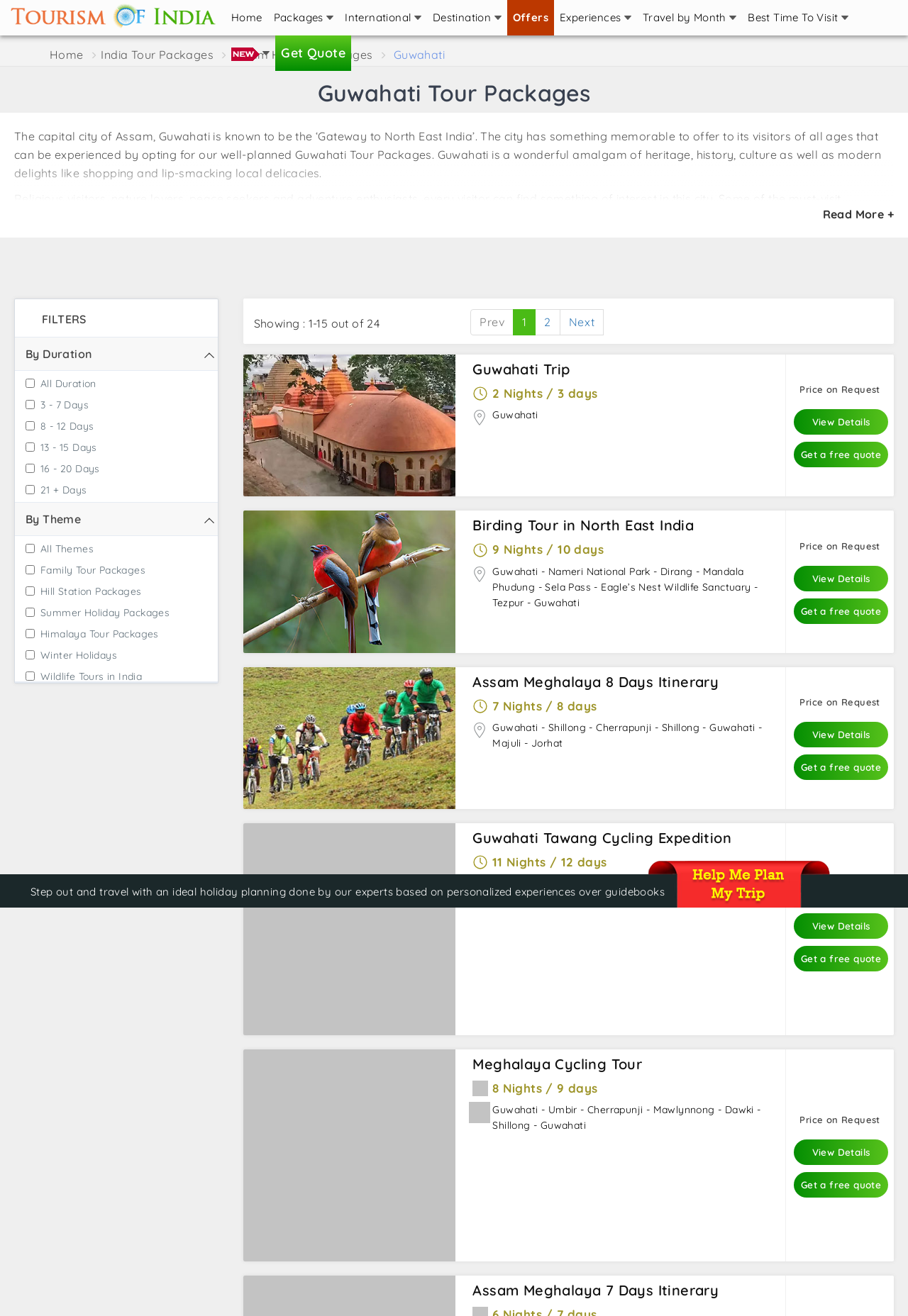Can you identify and provide the main heading of the webpage?

Guwahati Tour Packages